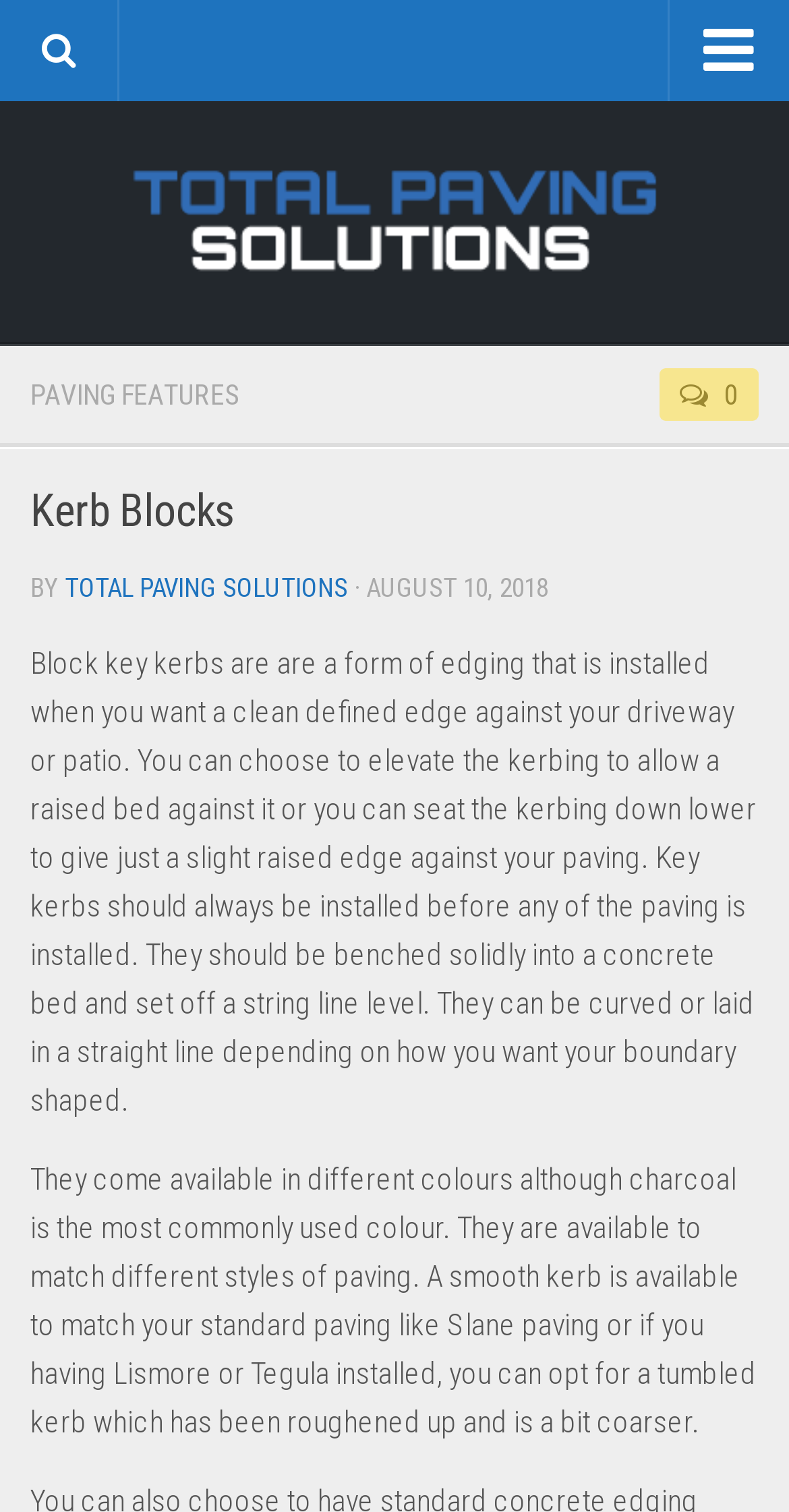Provide a brief response using a word or short phrase to this question:
What is the recommended way to install key kerbs?

Bench solidly into a concrete bed